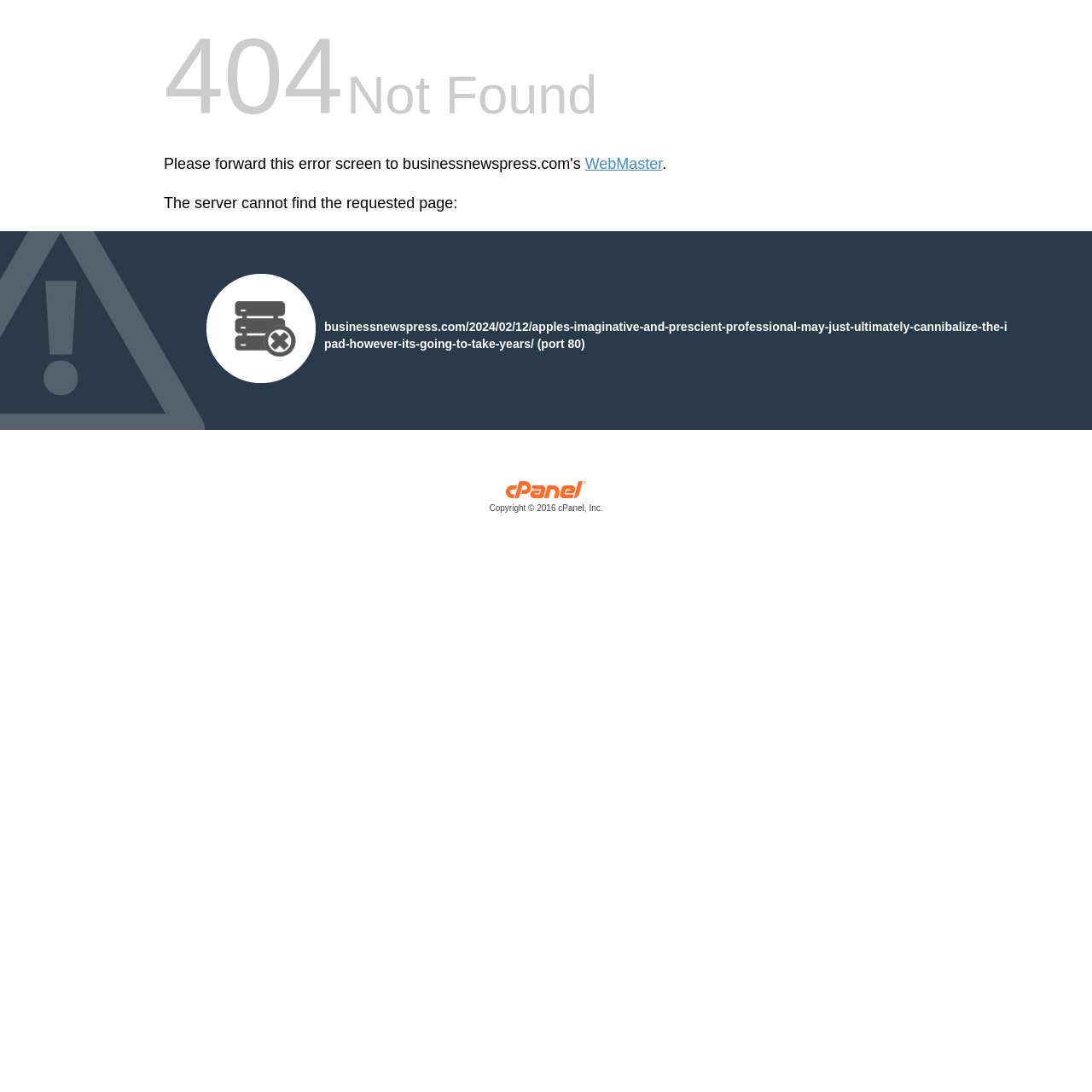Given the element description, predict the bounding box coordinates in the format (top-left x, top-left y, bottom-right x, bottom-right y), using floating point numbers between 0 and 1: WebMaster

[0.536, 0.142, 0.607, 0.158]